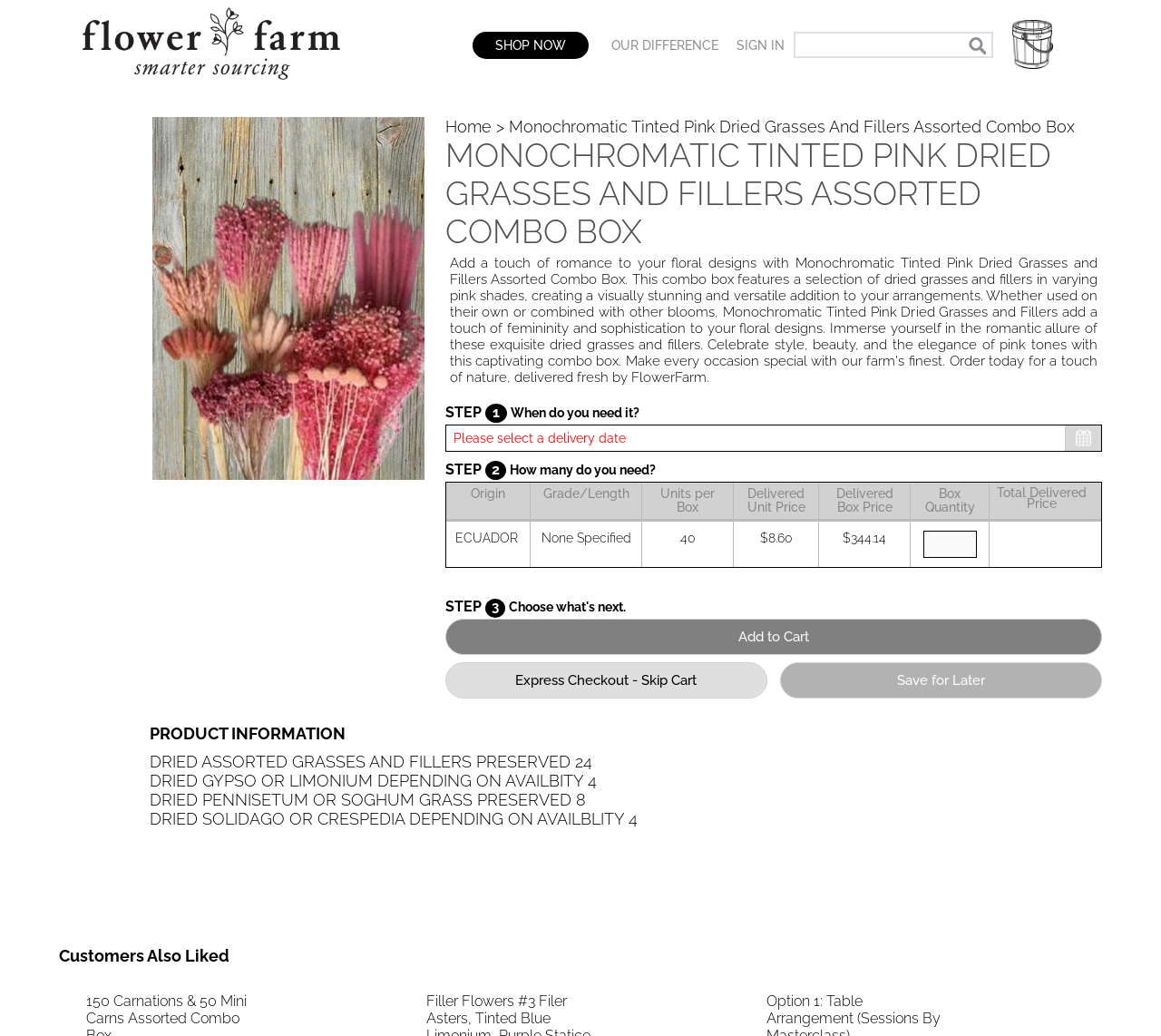Based on the visual content of the image, answer the question thoroughly: What is the name of the product?

I found the product name by looking at the heading element on the webpage, which is 'MONOCHROMATIC TINTED PINK DRIED GRASSES AND FILLERS ASSORTED COMBO BOX'.